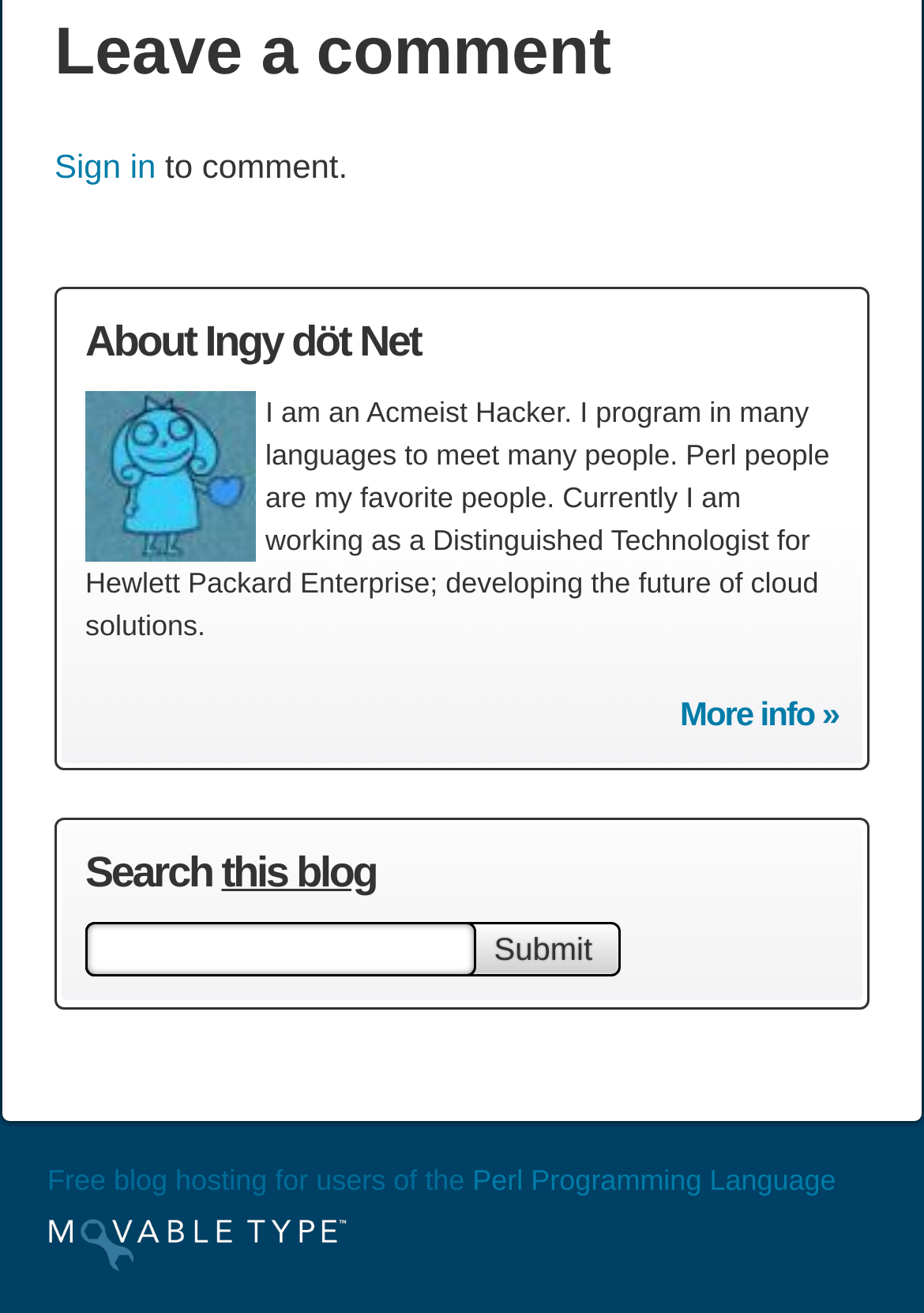What is the author's profession?
Answer the question with a detailed explanation, including all necessary information.

The author's profession can be determined by reading the text description under the user-pic image, which states 'I am an Acmeist Hacker. I program in many languages to meet many people. Perl people are my favorite people. Currently I am working as a Distinguished Technologist for Hewlett Packard Enterprise; developing the future of cloud solutions.'